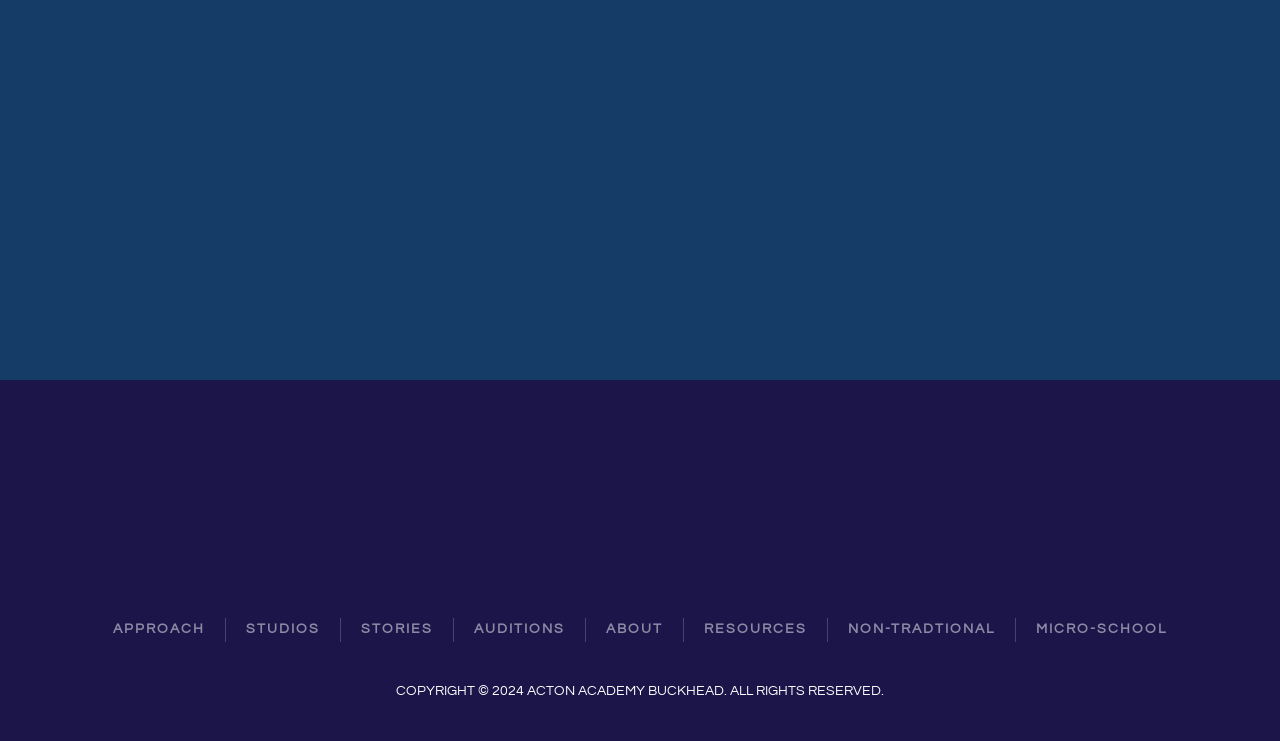Determine the bounding box coordinates of the area to click in order to meet this instruction: "visit STUDIOS page".

[0.192, 0.836, 0.25, 0.864]